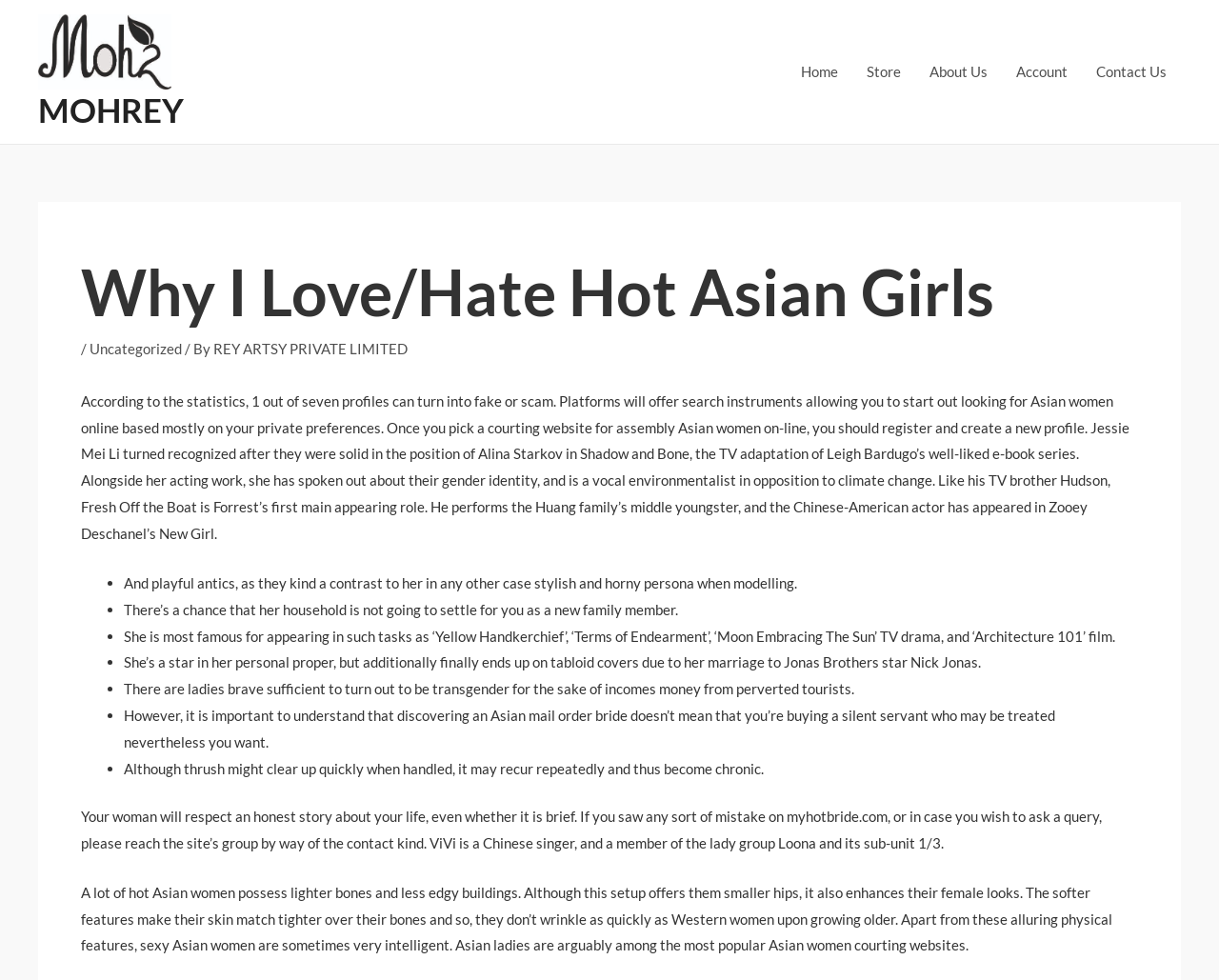Respond to the question below with a single word or phrase:
What is the tone of the article?

Informative